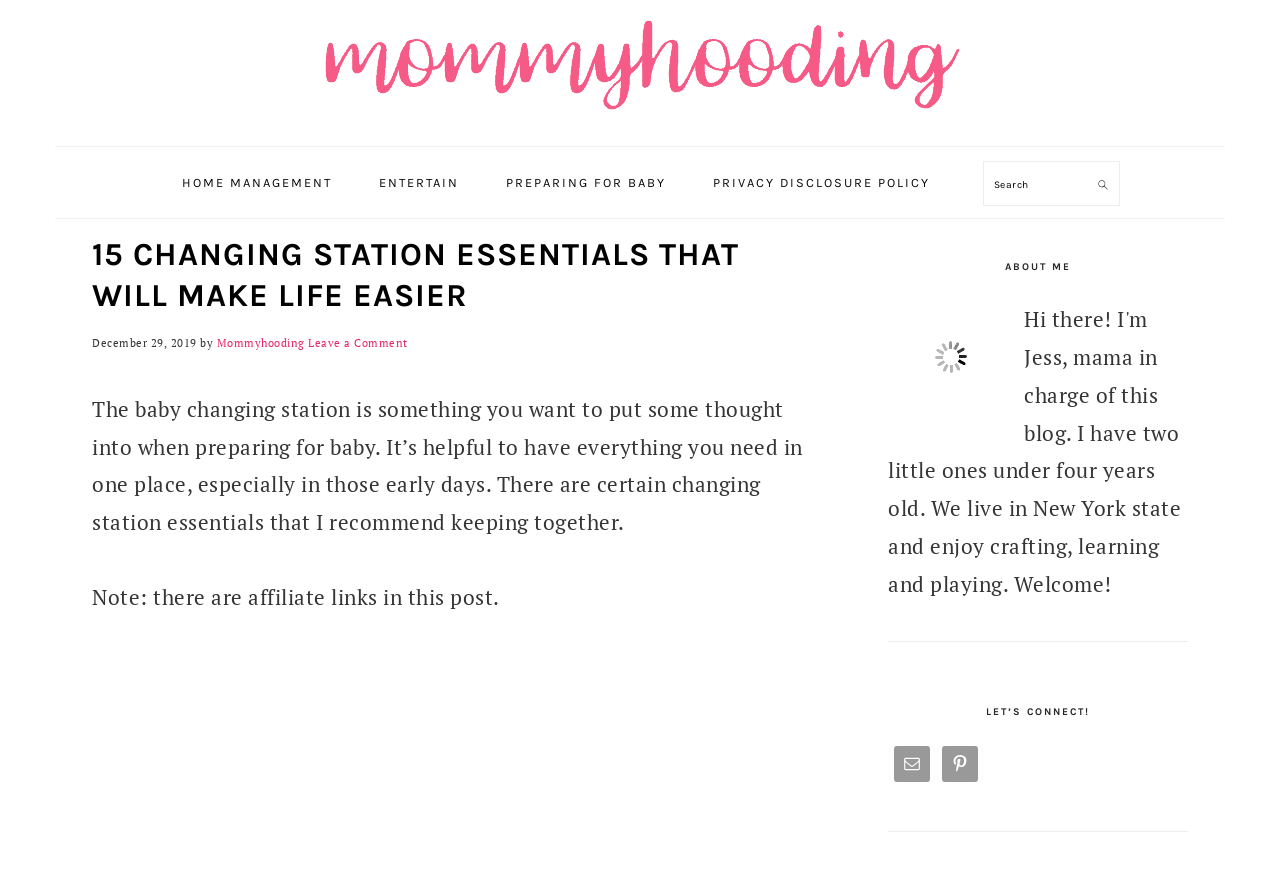Please determine the bounding box coordinates of the clickable area required to carry out the following instruction: "Search for something". The coordinates must be four float numbers between 0 and 1, represented as [left, top, right, bottom].

[0.768, 0.181, 0.875, 0.231]